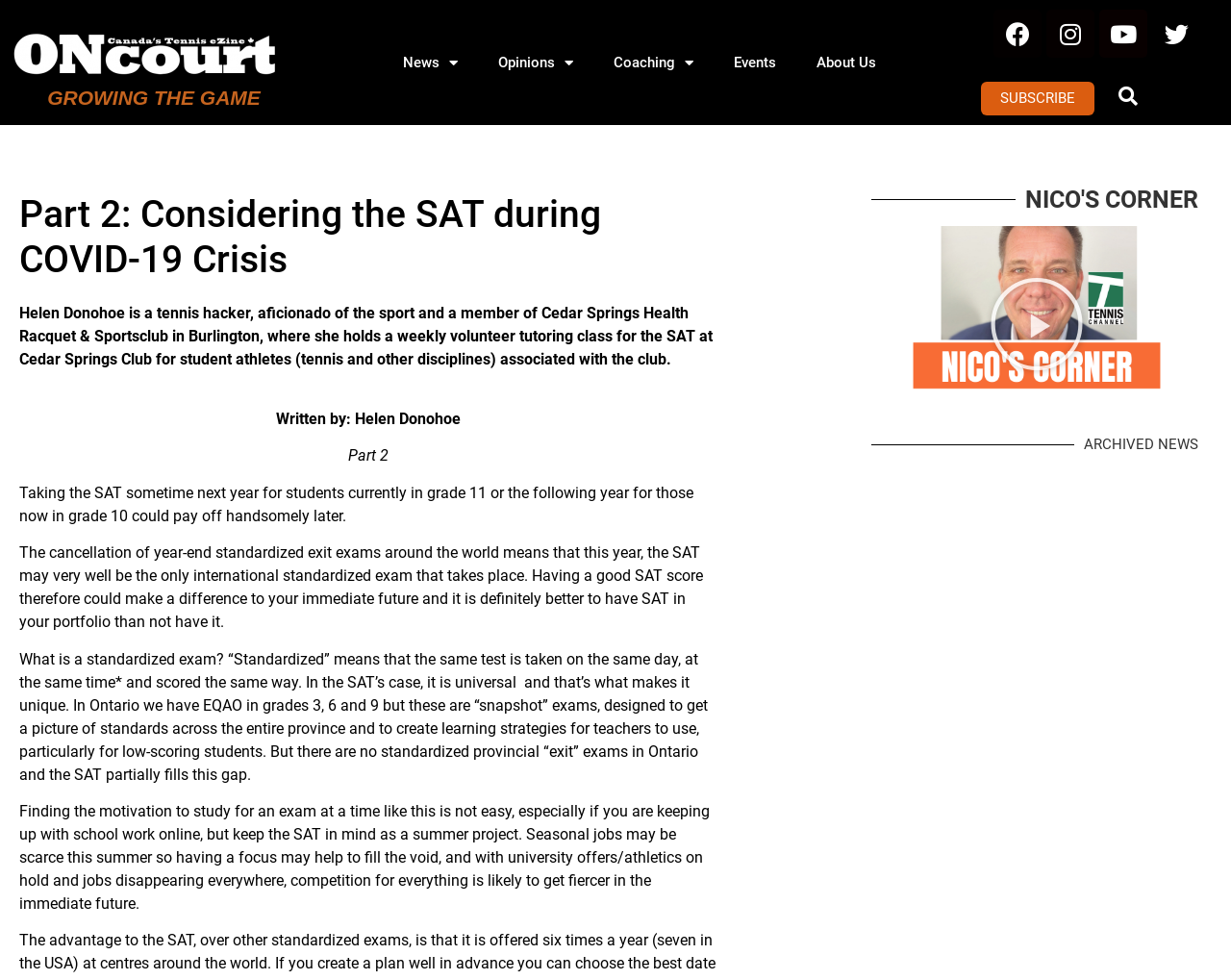Identify the bounding box coordinates for the region of the element that should be clicked to carry out the instruction: "Search for something". The bounding box coordinates should be four float numbers between 0 and 1, i.e., [left, top, right, bottom].

[0.901, 0.079, 0.932, 0.118]